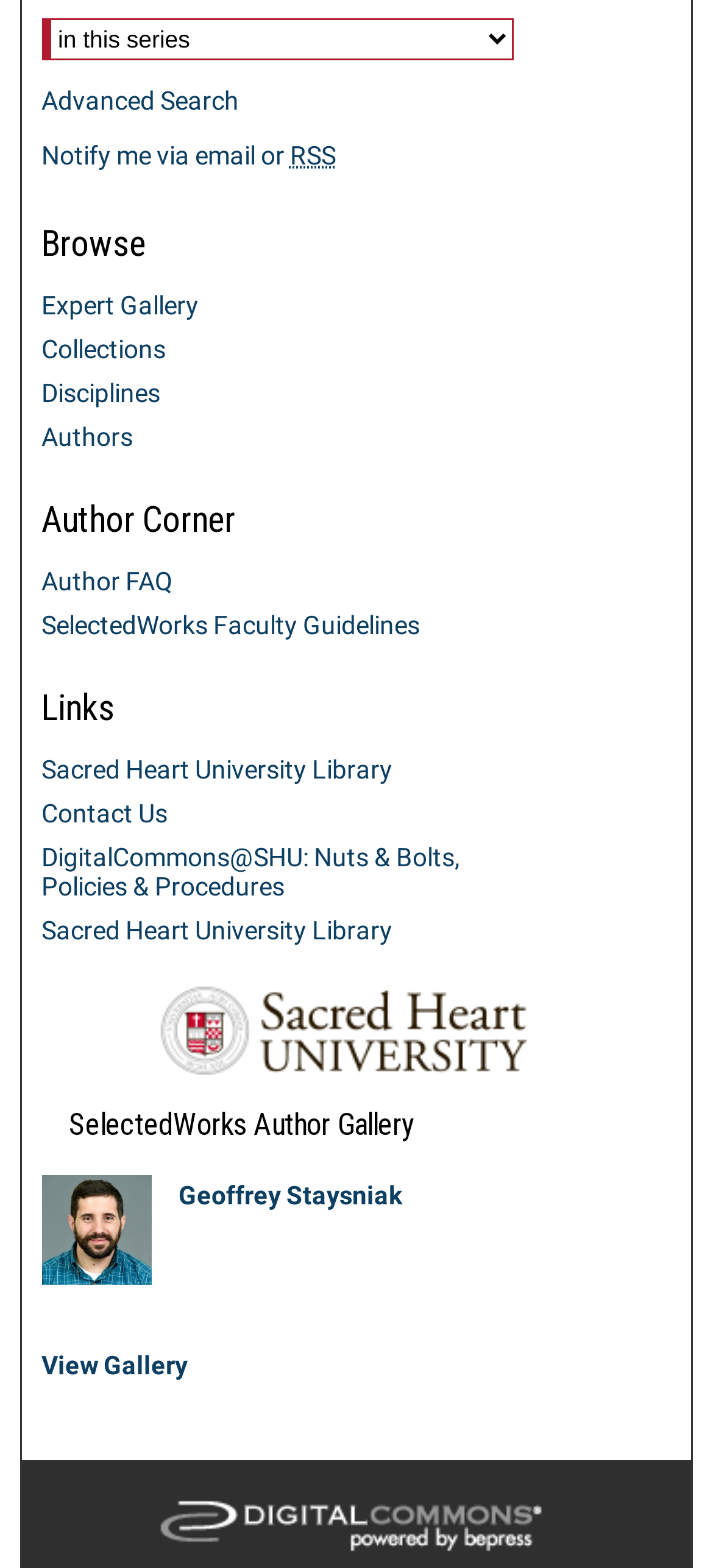Can you specify the bounding box coordinates of the area that needs to be clicked to fulfill the following instruction: "Contact the library"?

[0.058, 0.473, 0.674, 0.492]